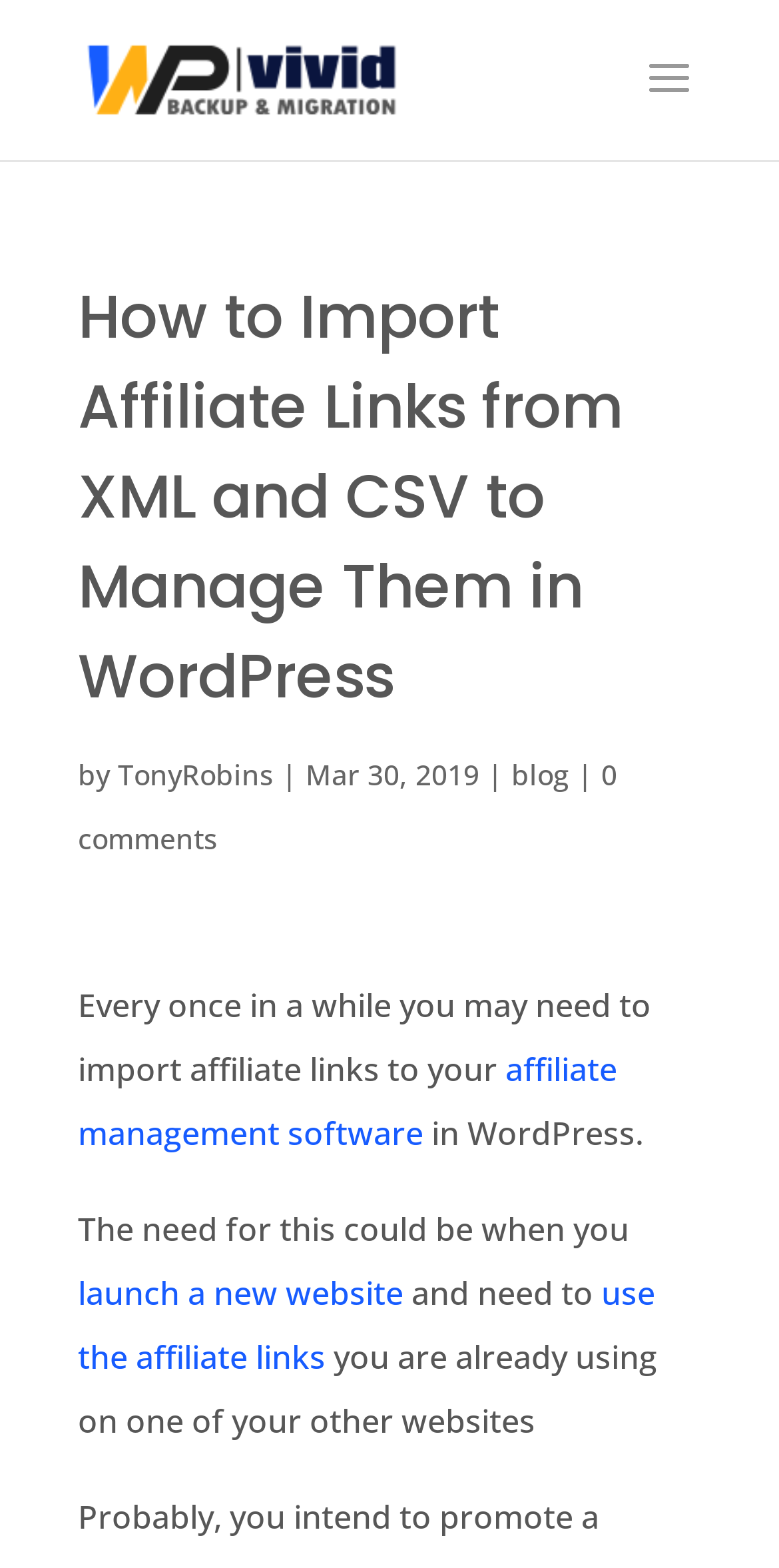What is the software mentioned in the article?
Based on the visual information, provide a detailed and comprehensive answer.

The software mentioned in the article is 'affiliate management software' which is linked in the text 'affiliate links to your affiliate management software'.